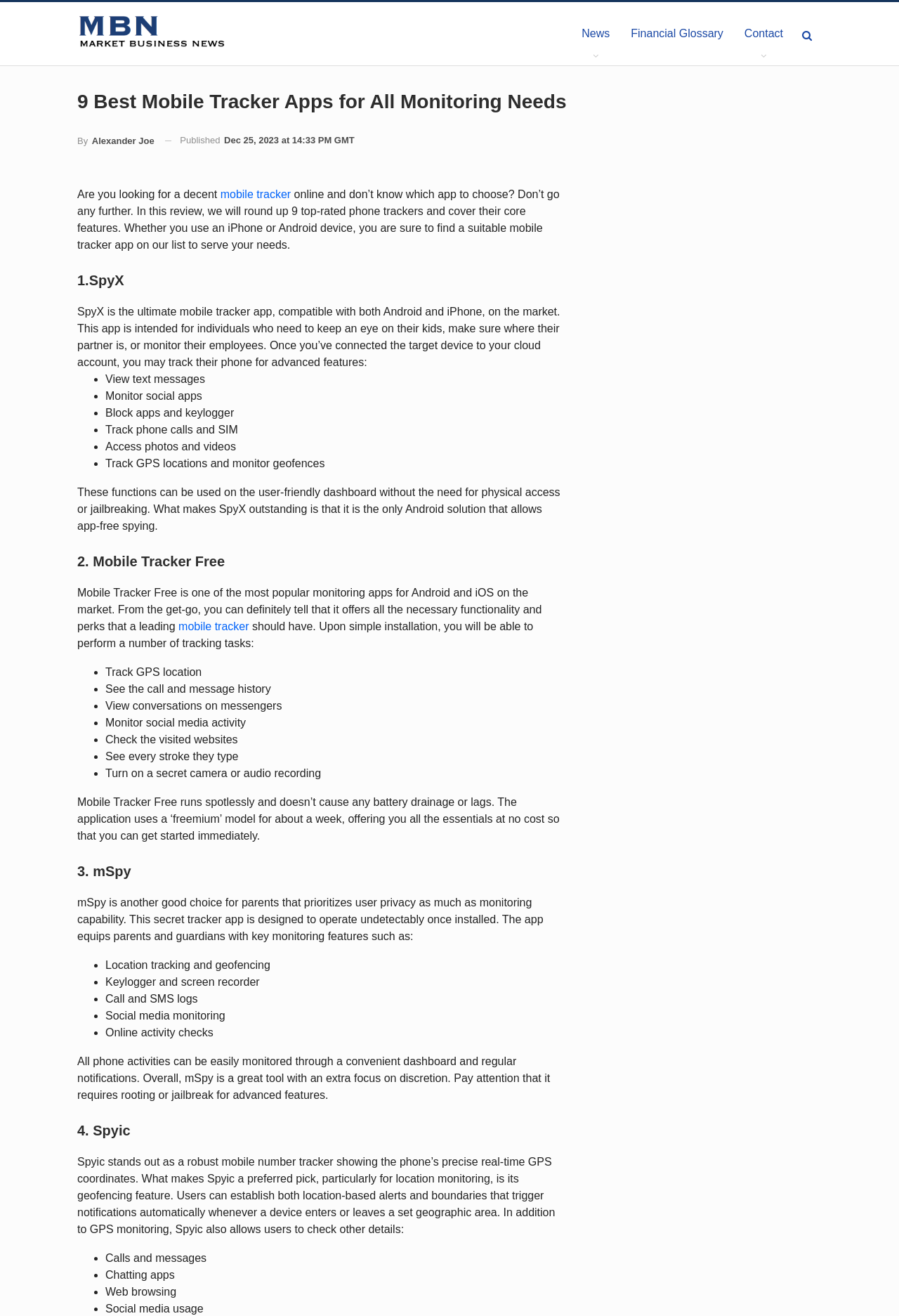Use a single word or phrase to answer the question:
How many mobile tracker apps are reviewed in this article?

9